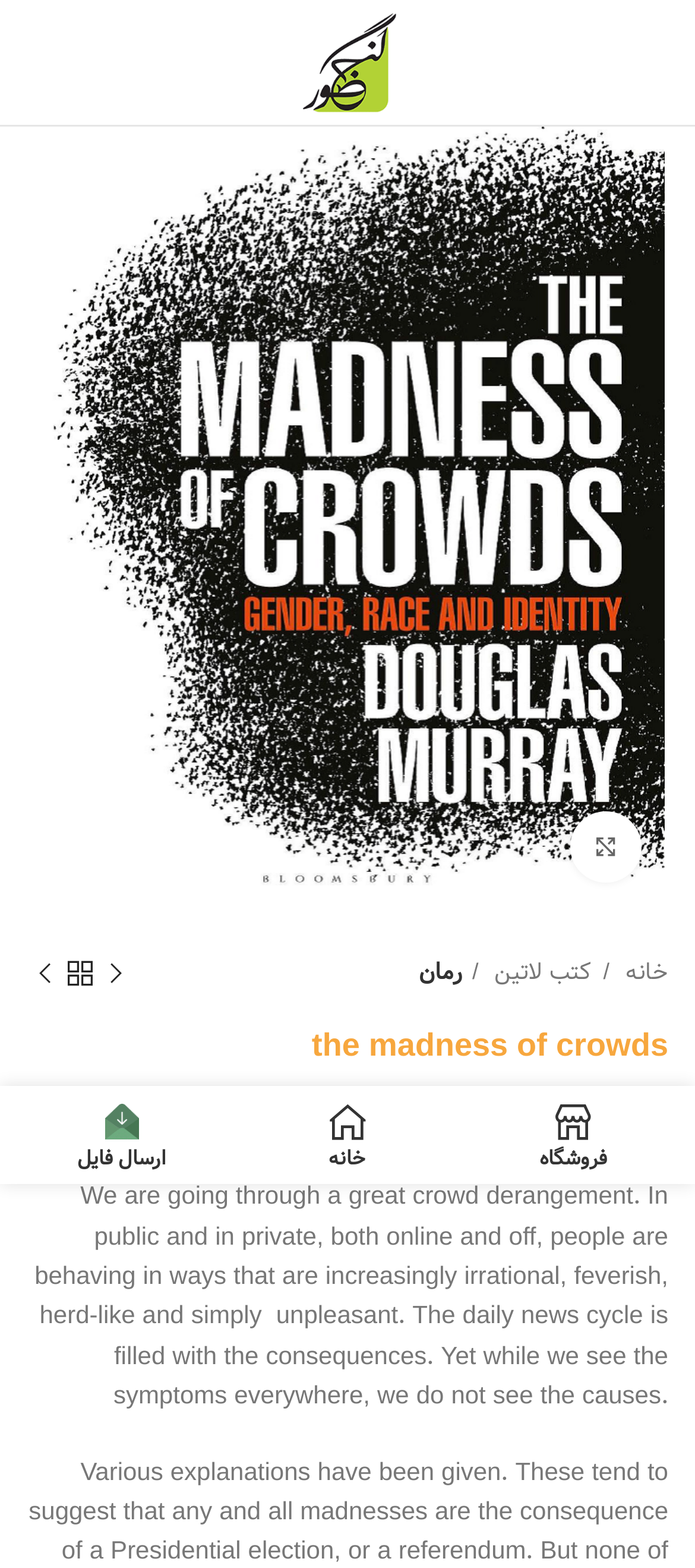Provide a thorough description of this webpage.

This webpage is about a book titled "The Madness of Crowds" by Douglas Murray. At the top, there is a logo "چاپ گنج حضور" with an image, which is positioned slightly above the center of the page. Below the logo, there is a large figure that takes up most of the page's width, containing a book cover image.

On the top-right corner, there are three links: "فروشگاه" (store), "خانه" (home), and "ارسال فایل" (send file). Above these links, there is a navigation menu, also known as a breadcrumb, showing the path "خانه / کتب لاتین / رمان" (home / Latin books / novel).

On the left side of the page, there are three links: "محصول قبلی" (previous product), an icon "\uf122", and "محصول بعدی" (next product). These links are positioned vertically, with the icon in the middle.

The main content of the page is a heading with the book title "the madness of crowds", followed by the author's name "Douglas Murray". Below the author's name, there is a paragraph describing the book, which mentions how people are behaving irrationally and the consequences of this behavior.

At the bottom of the page, there is a link "چاپ گنج حضور" with an image, which is positioned slightly above the center of the page.